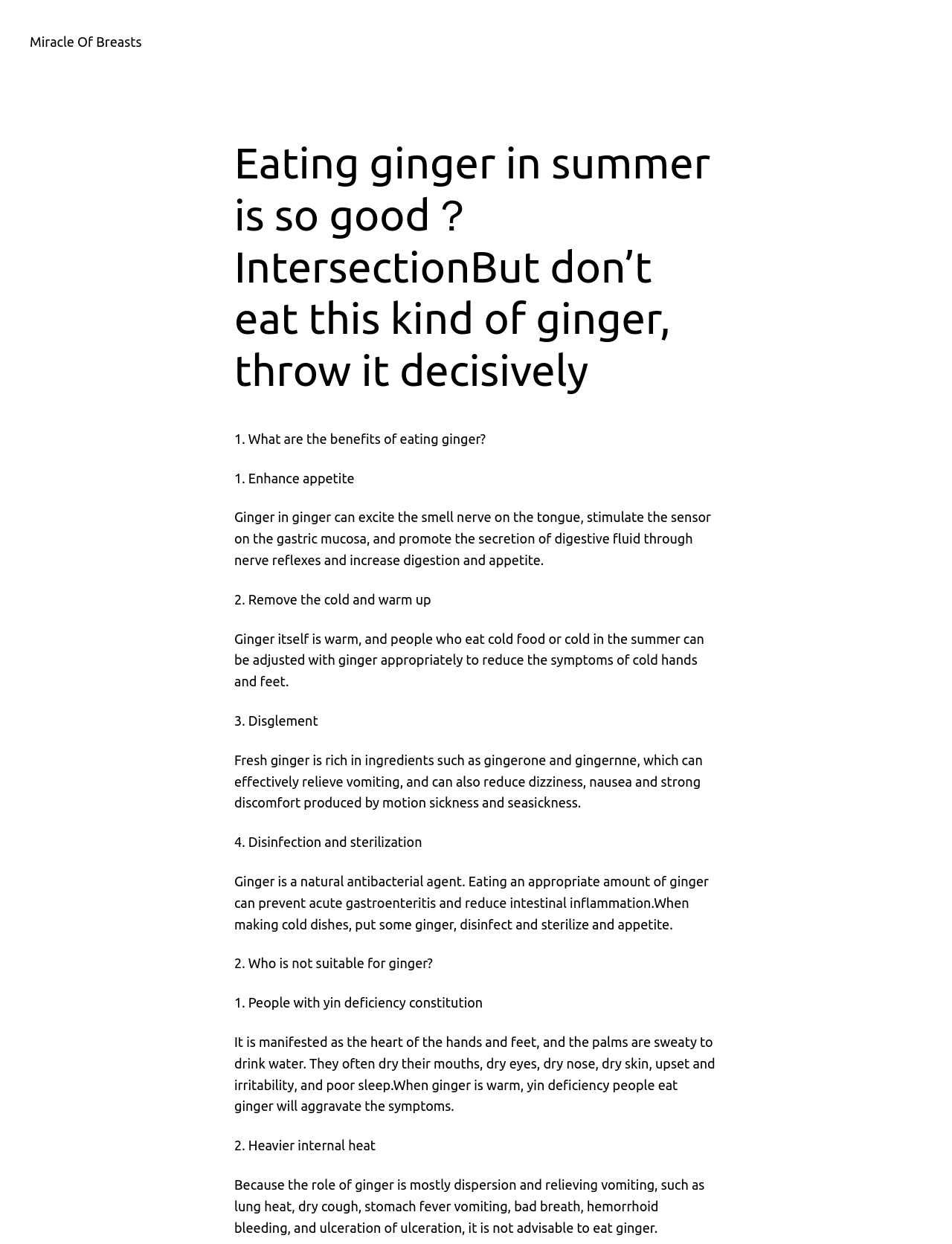What are the benefits of eating ginger?
From the image, respond using a single word or phrase.

Enhance appetite, remove cold, disglement, disinfection